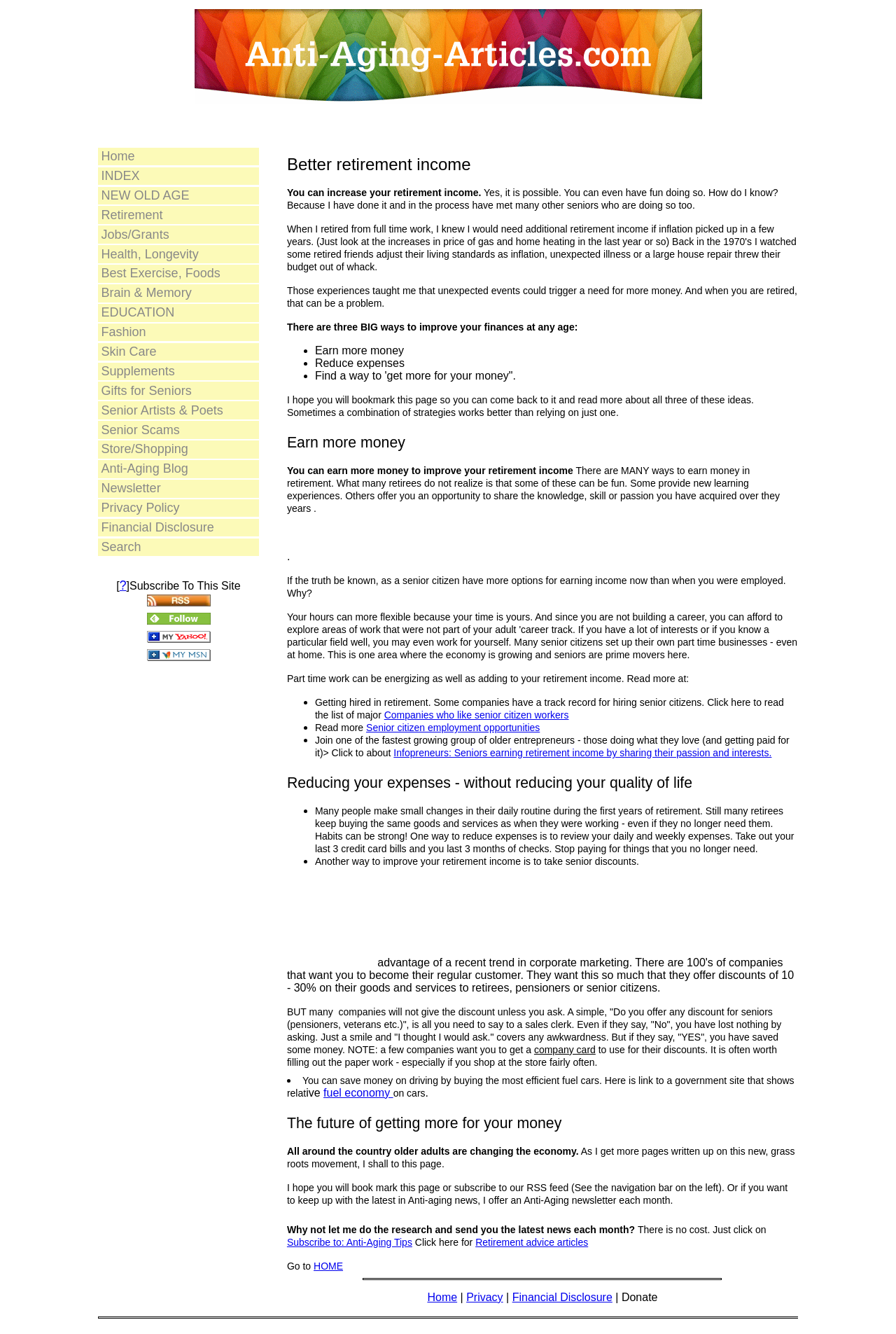What is the main topic of this webpage?
Please give a well-detailed answer to the question.

Based on the webpage content, I can see that the webpage is discussing ways to increase retirement income, including earning more money, reducing expenses, and getting more for your money. The webpage provides various tips and strategies for seniors to improve their financial situation in retirement.